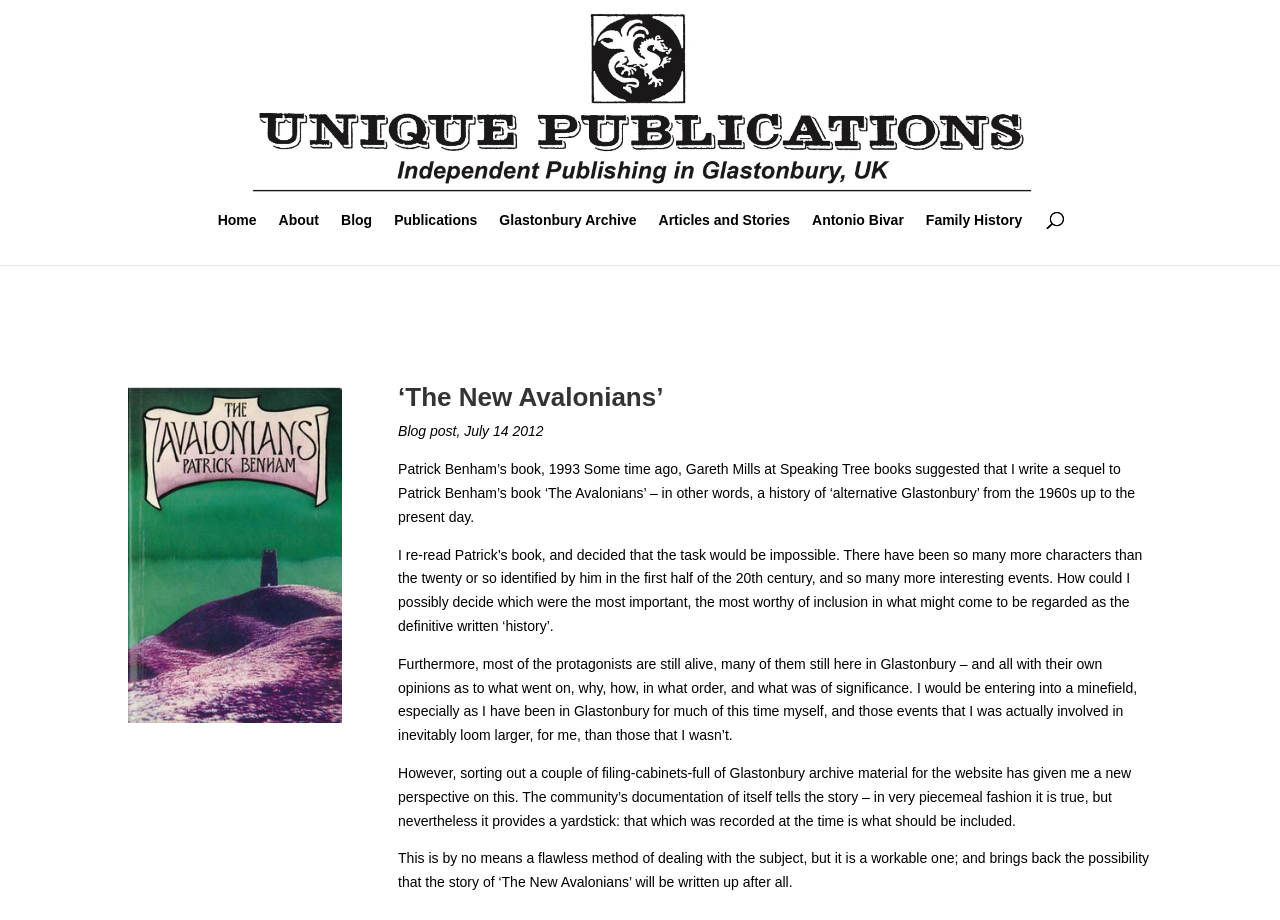What is the topic of the blog post?
From the image, provide a succinct answer in one word or a short phrase.

Glastonbury history